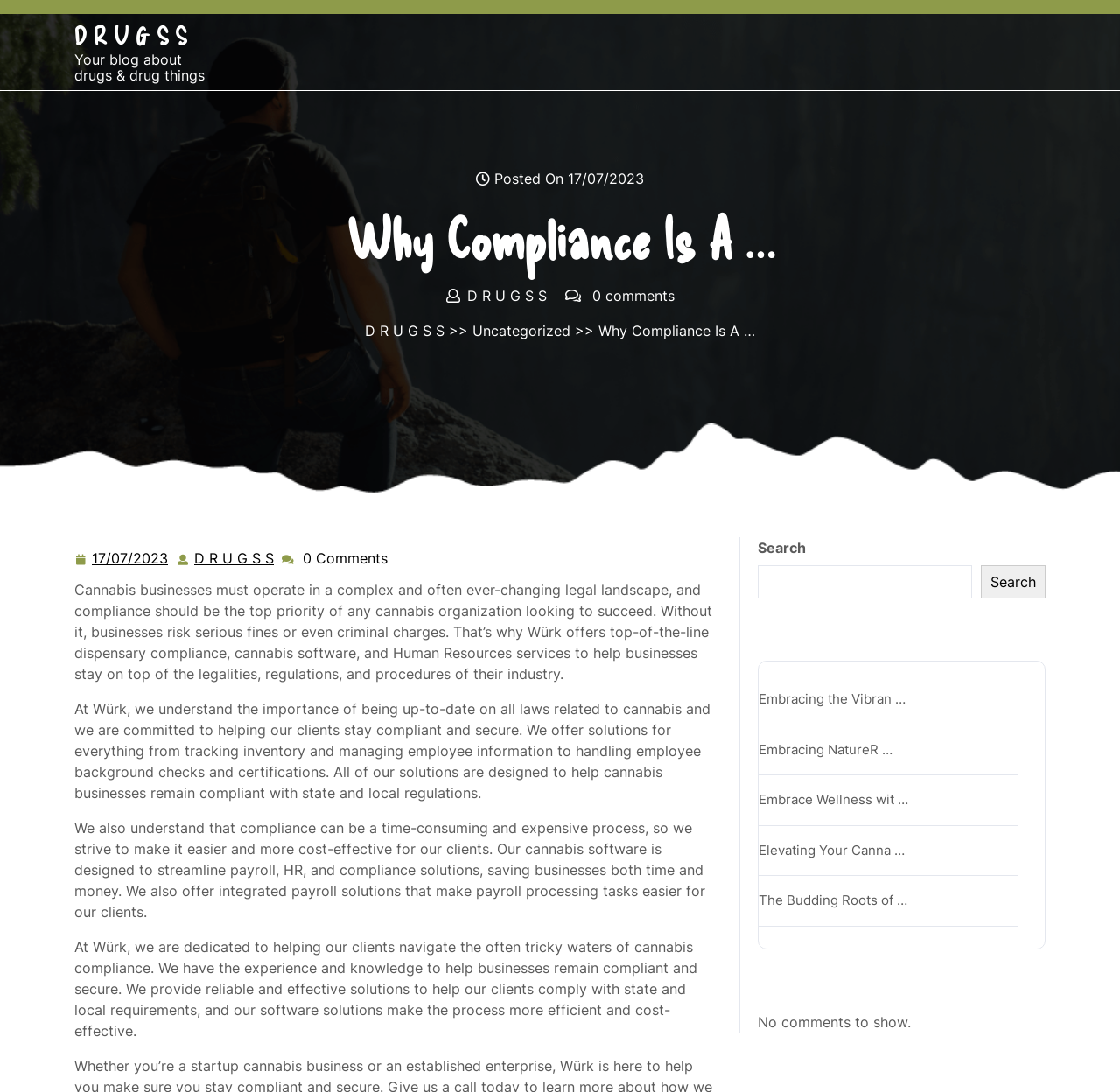What is the main topic of this blog post?
Based on the visual content, answer with a single word or a brief phrase.

Cannabis business compliance